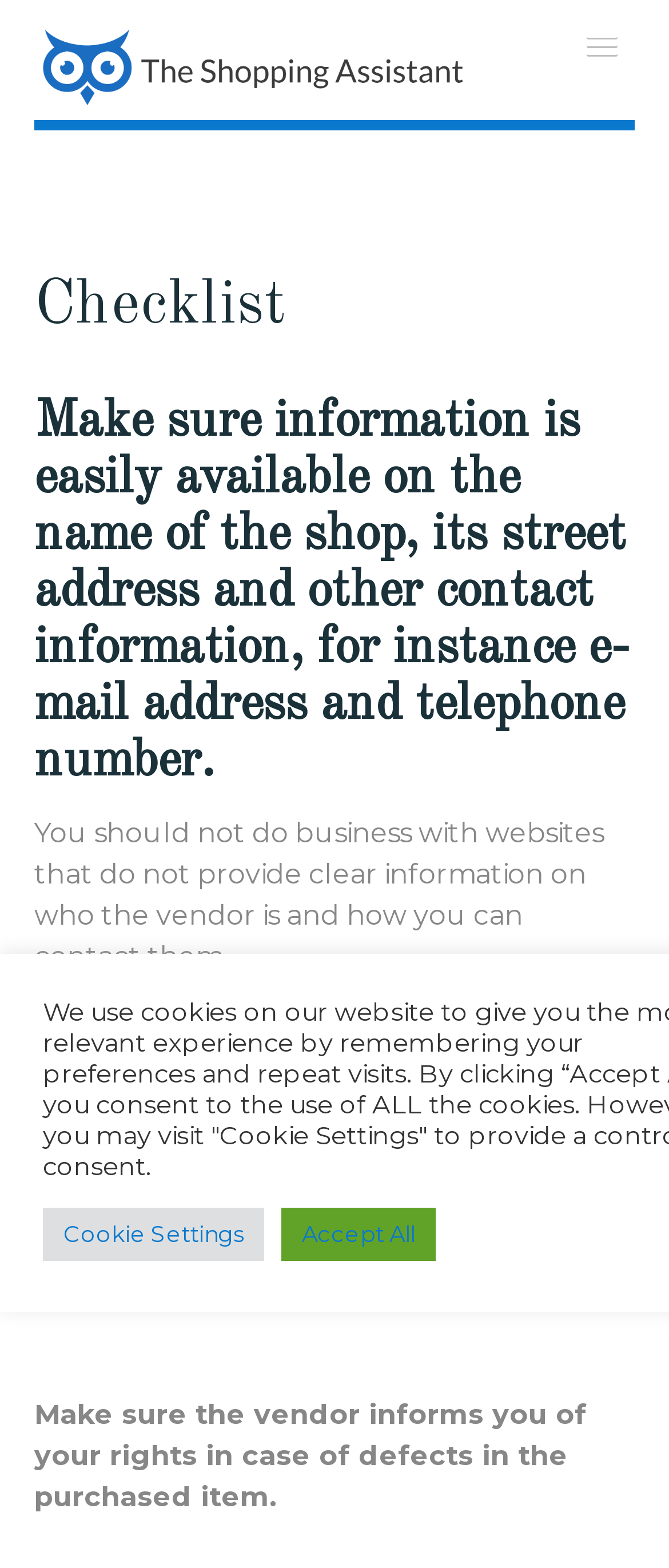What is the purpose of a vendor providing contact information?
Use the image to answer the question with a single word or phrase.

So you can contact them